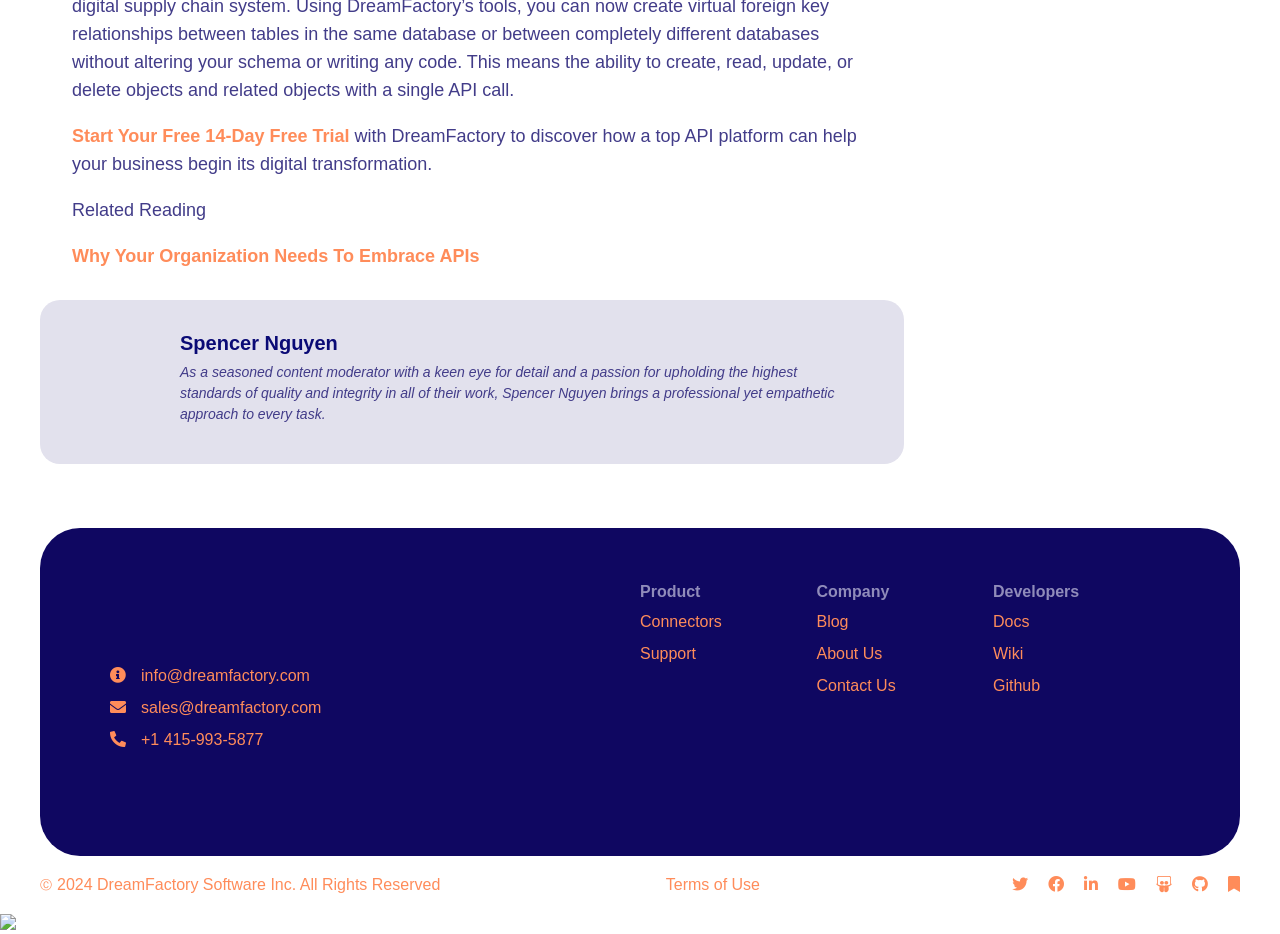What is the phone number on the webpage?
Answer the question with a single word or phrase, referring to the image.

+1 415-993-5877